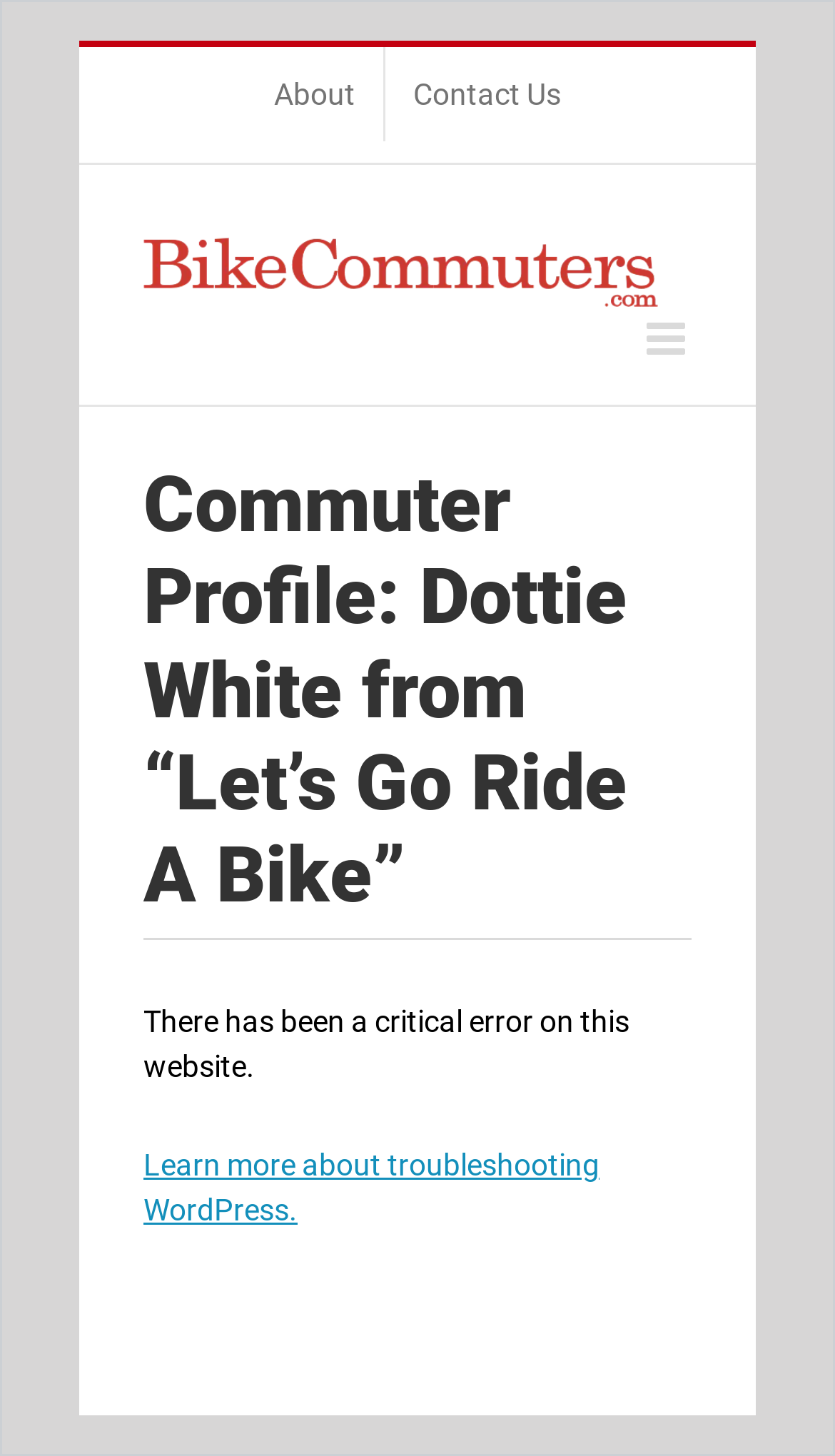What is the logo of the website?
Analyze the screenshot and provide a detailed answer to the question.

The logo of the website can be found in the link element with the description 'Bike Commuters Logo', which is accompanied by an image element with the same description.